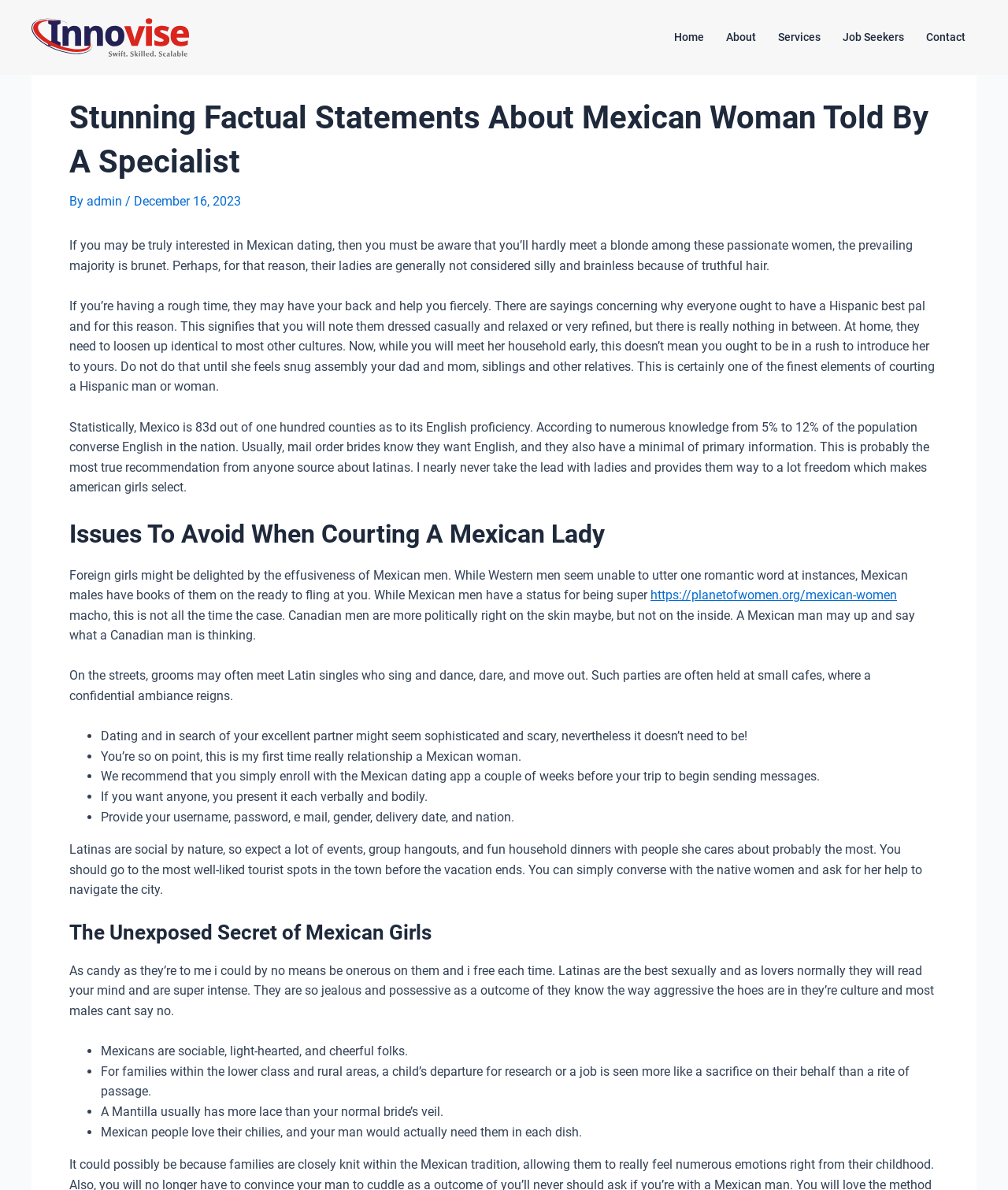What is a characteristic of Mexican men?
Using the image as a reference, answer with just one word or a short phrase.

Romantic